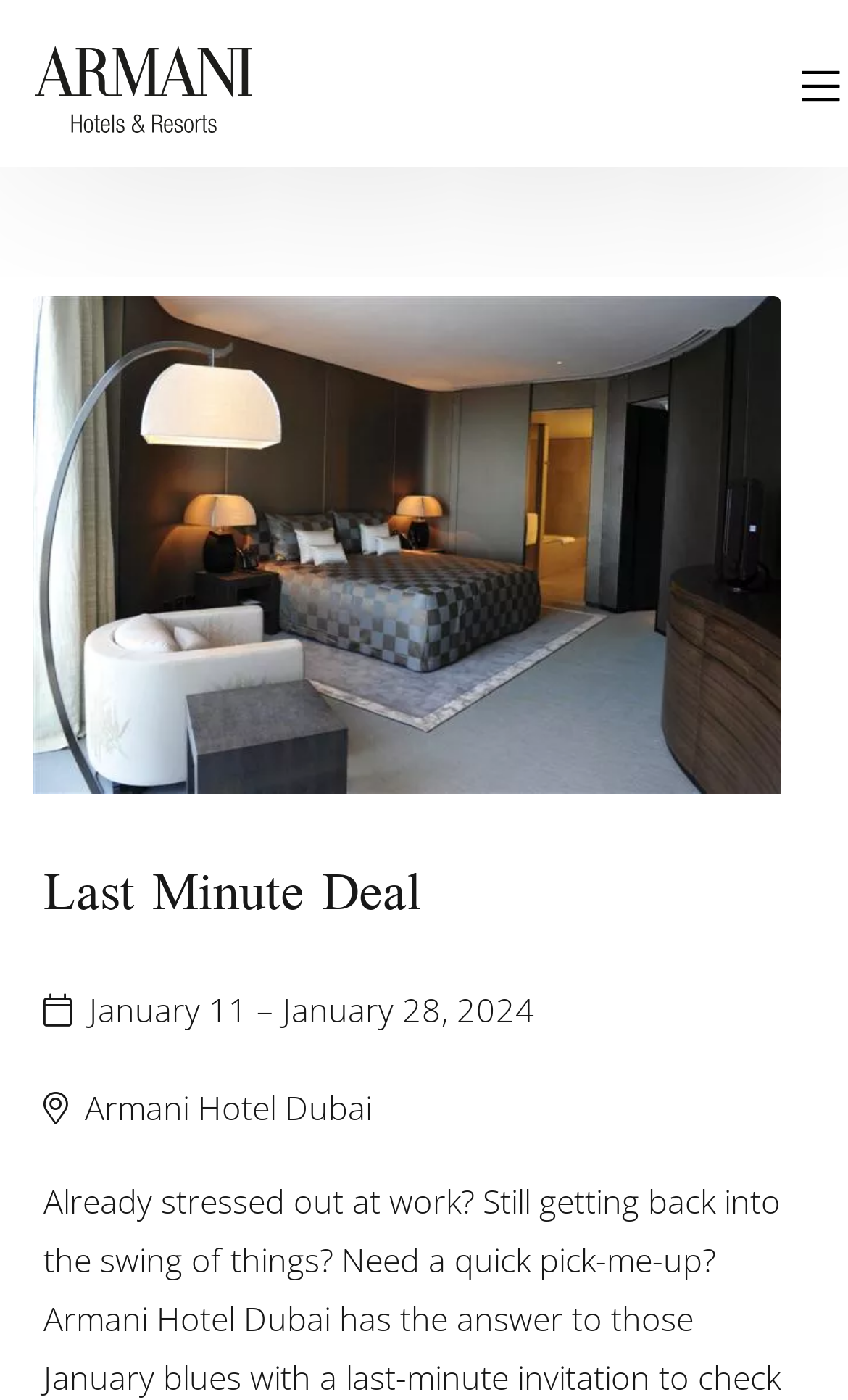Find the bounding box coordinates for the UI element that matches this description: ".cls-1{fill:#1d1d1b;}".

[0.0, 0.025, 0.338, 0.095]